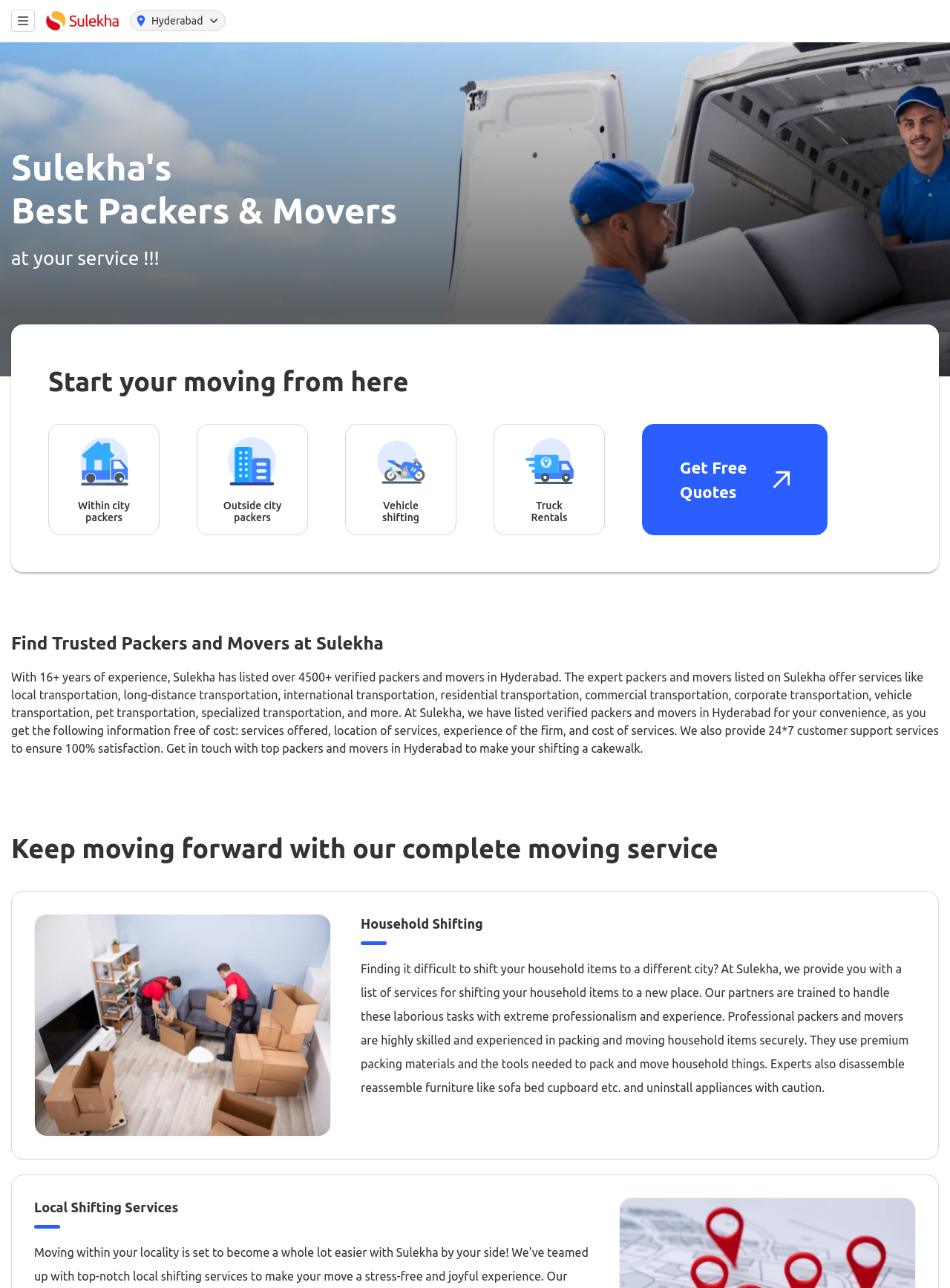How many years of experience does Sulekha have in packers and movers services?
Analyze the image and deliver a detailed answer to the question.

This information is mentioned in the paragraph that starts with 'With 16+ years of experience, Sulekha has listed over 4500+ verified packers and movers in Hyderabad'.